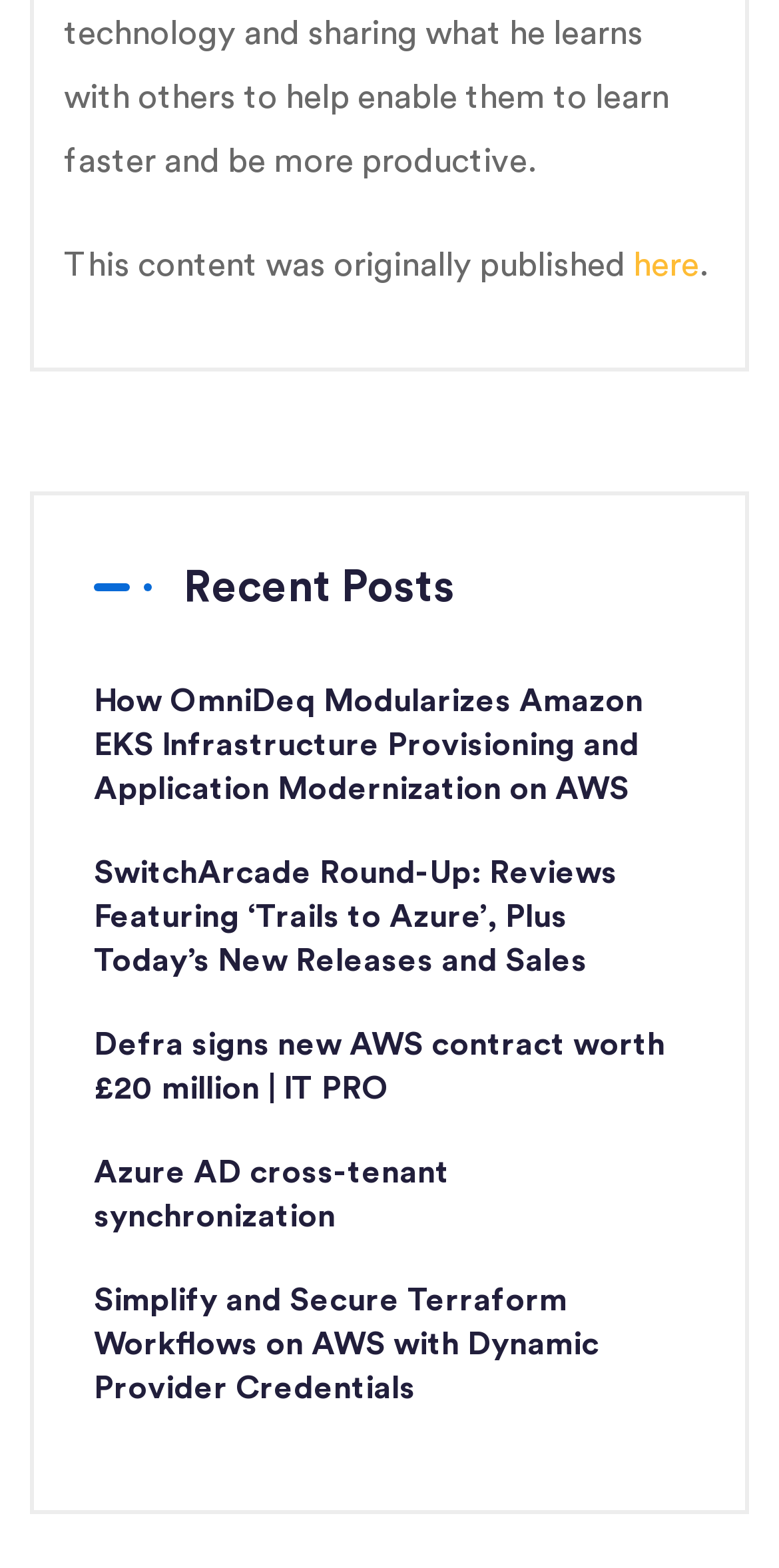What is the first link under 'Recent Posts'?
By examining the image, provide a one-word or phrase answer.

How OmniDeq Modularizes Amazon EKS Infrastructure Provisioning and Application Modernization on AWS